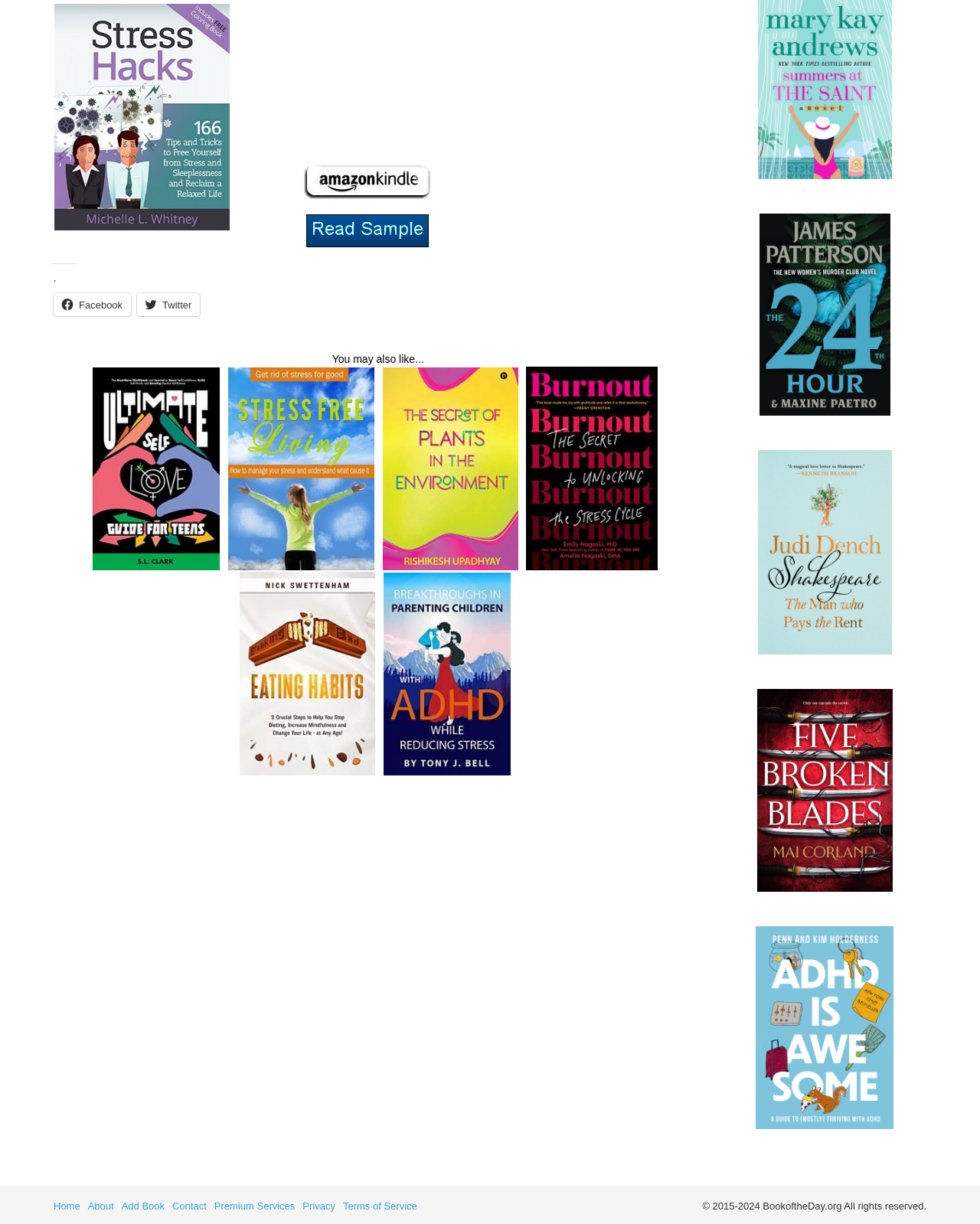Provide the bounding box coordinates for the specified HTML element described in this description: "parent_node: Member". The coordinates should be four float numbers ranging from 0 to 1, in the format [left, top, right, bottom].

None